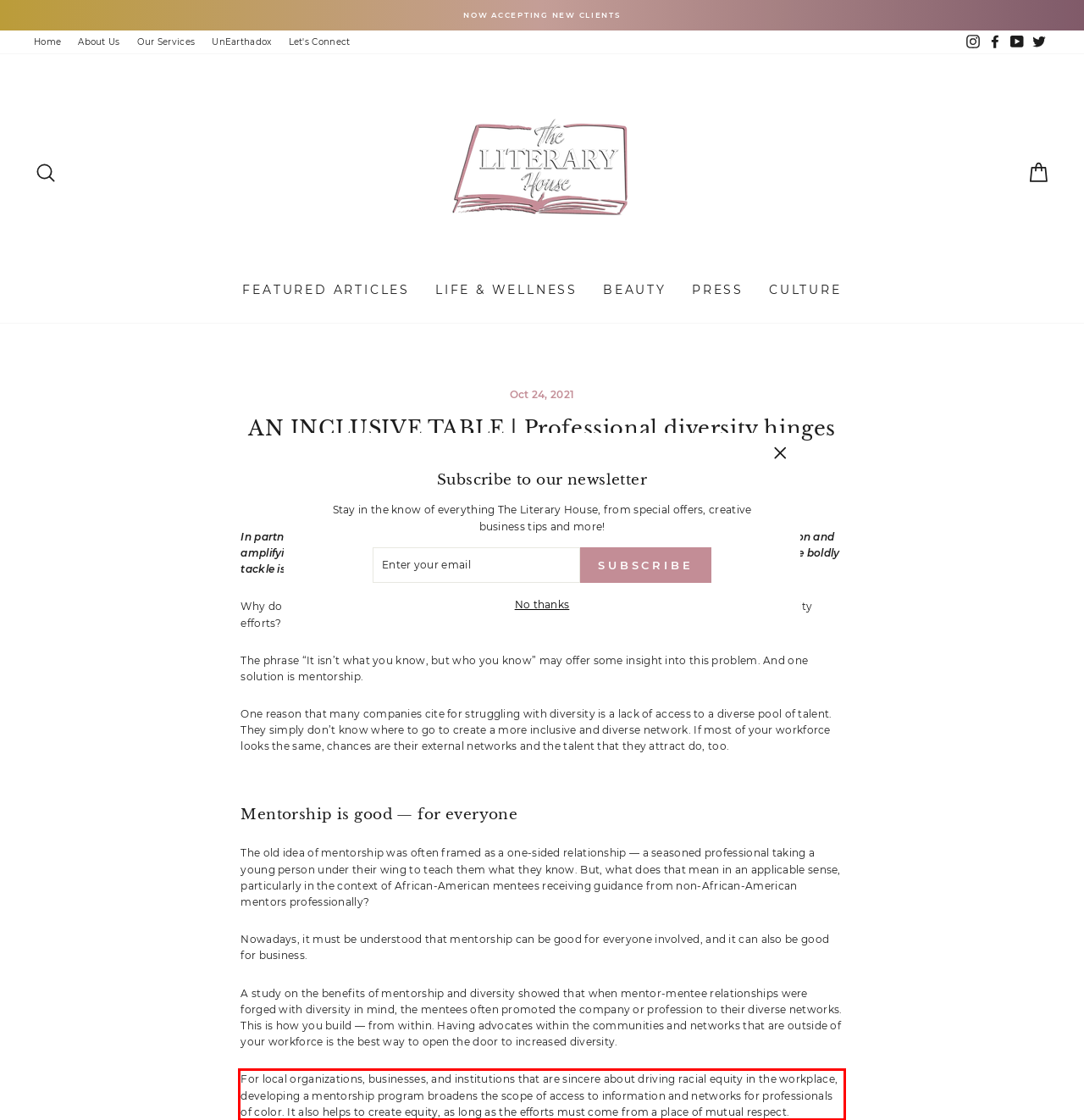Observe the screenshot of the webpage, locate the red bounding box, and extract the text content within it.

For local organizations, businesses, and institutions that are sincere about driving racial equity in the workplace, developing a mentorship program broadens the scope of access to information and networks for professionals of color. It also helps to create equity, as long as the efforts must come from a place of mutual respect.